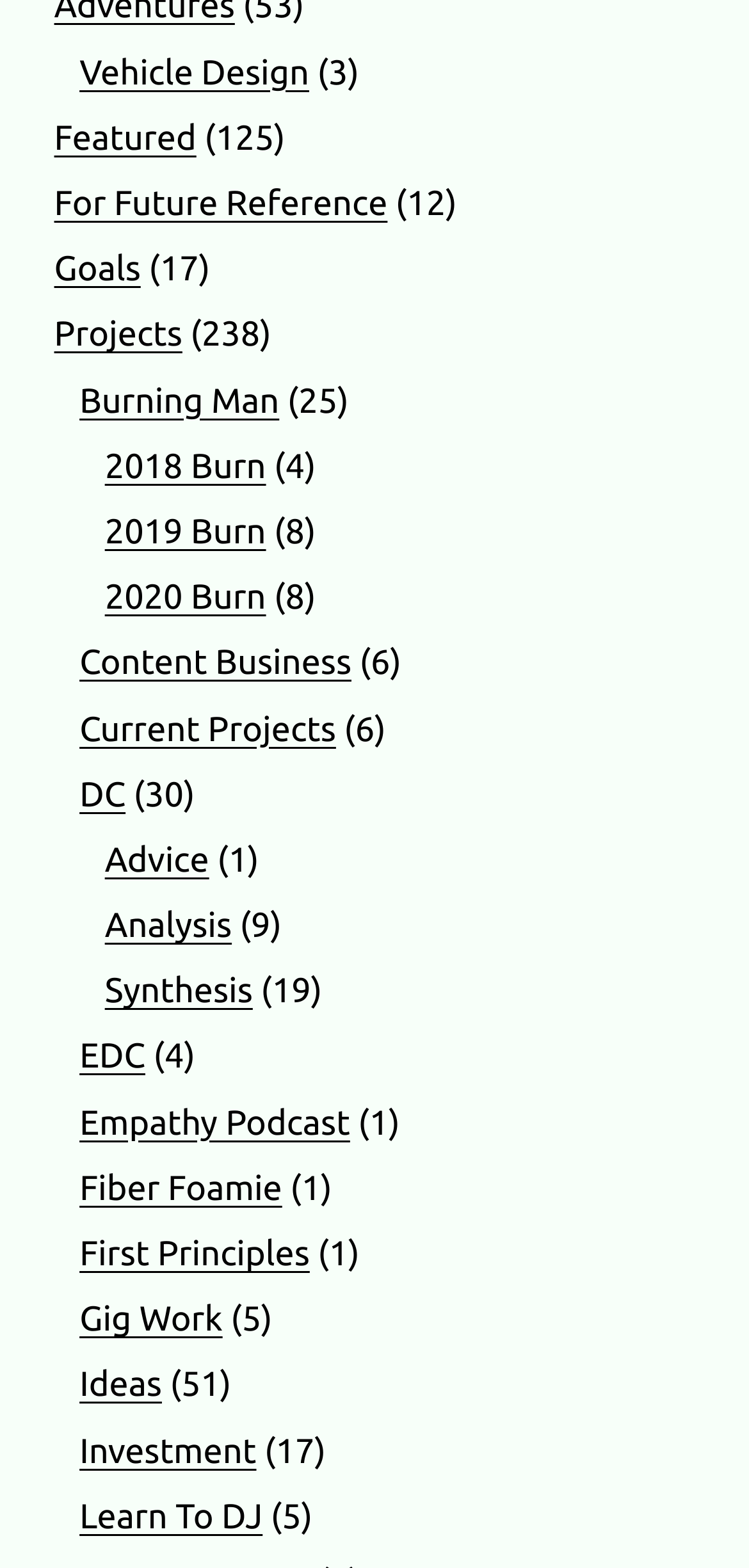Provide a one-word or short-phrase answer to the question:
How many links are there under 'Burning Man'?

3